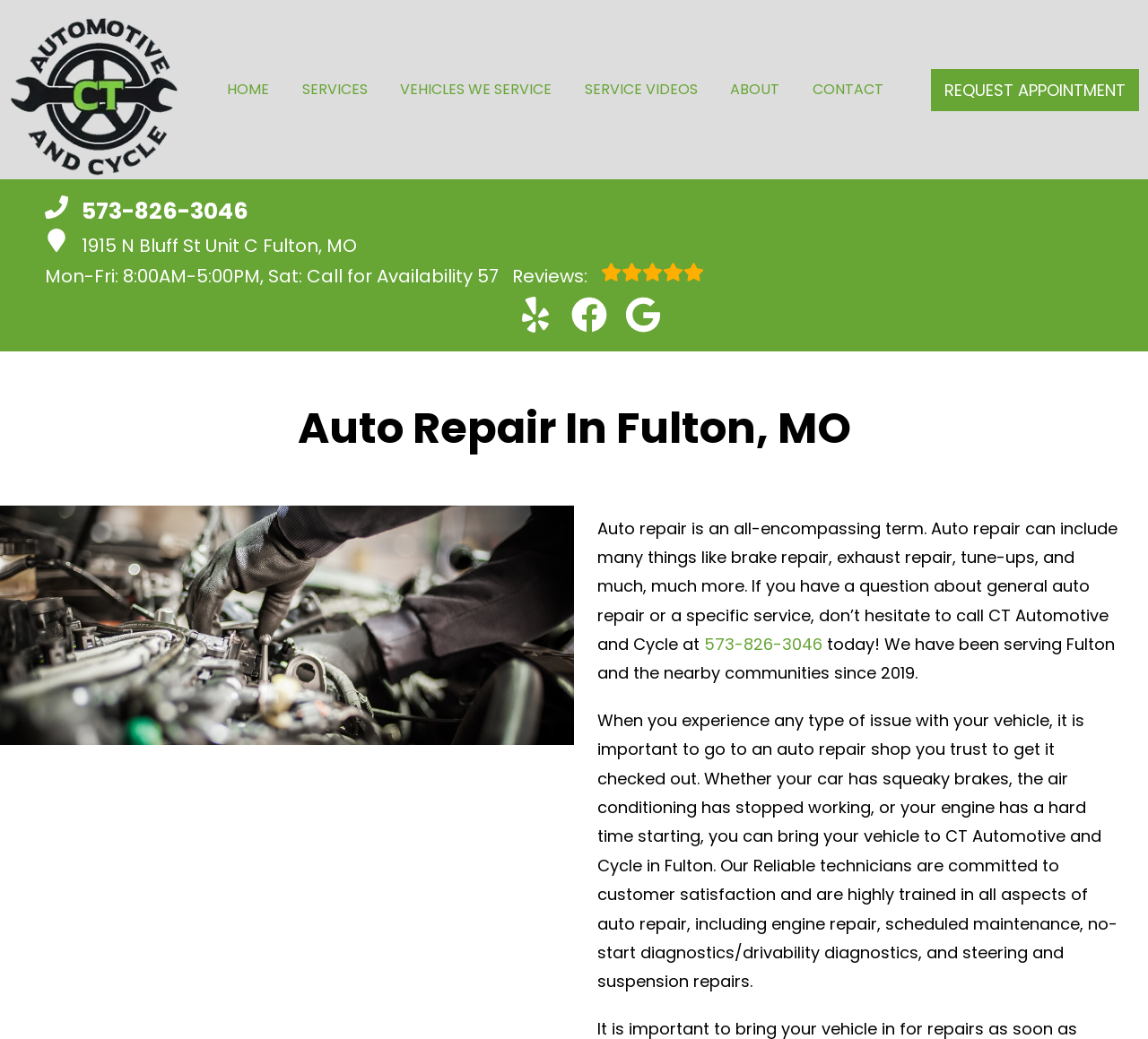Respond to the question below with a single word or phrase:
What types of vehicles does CT Automotive and Cycle service?

Domestic, Asian, European